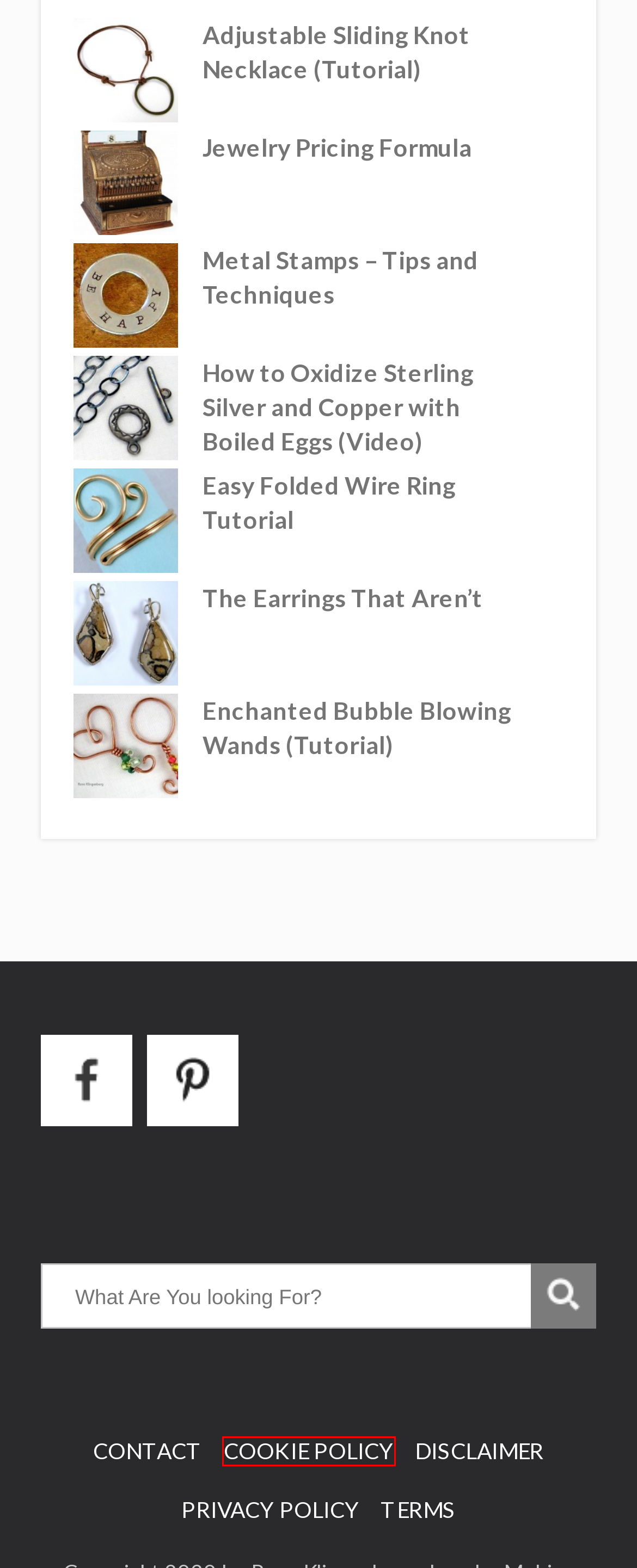Inspect the screenshot of a webpage with a red rectangle bounding box. Identify the webpage description that best corresponds to the new webpage after clicking the element inside the bounding box. Here are the candidates:
A. How to Oxidize Sterling Silver and Copper with Boiled Eggs (Video) – Jewelry Making Journal
B. The Earrings That Aren’t – Jewelry Making Journal
C. Cookie Policy | Jewelry Making Journal
D. Contact – Jewelry Making Journal
E. Terms and Conditions | Jewelry Making Journal
F. Metal Stamps – Tips and Techniques – Jewelry Making Journal
G. Adjustable Sliding Knot Necklace (Tutorial) – Jewelry Making Journal
H. Jewelry Pricing Formula – Jewelry Making Journal

C